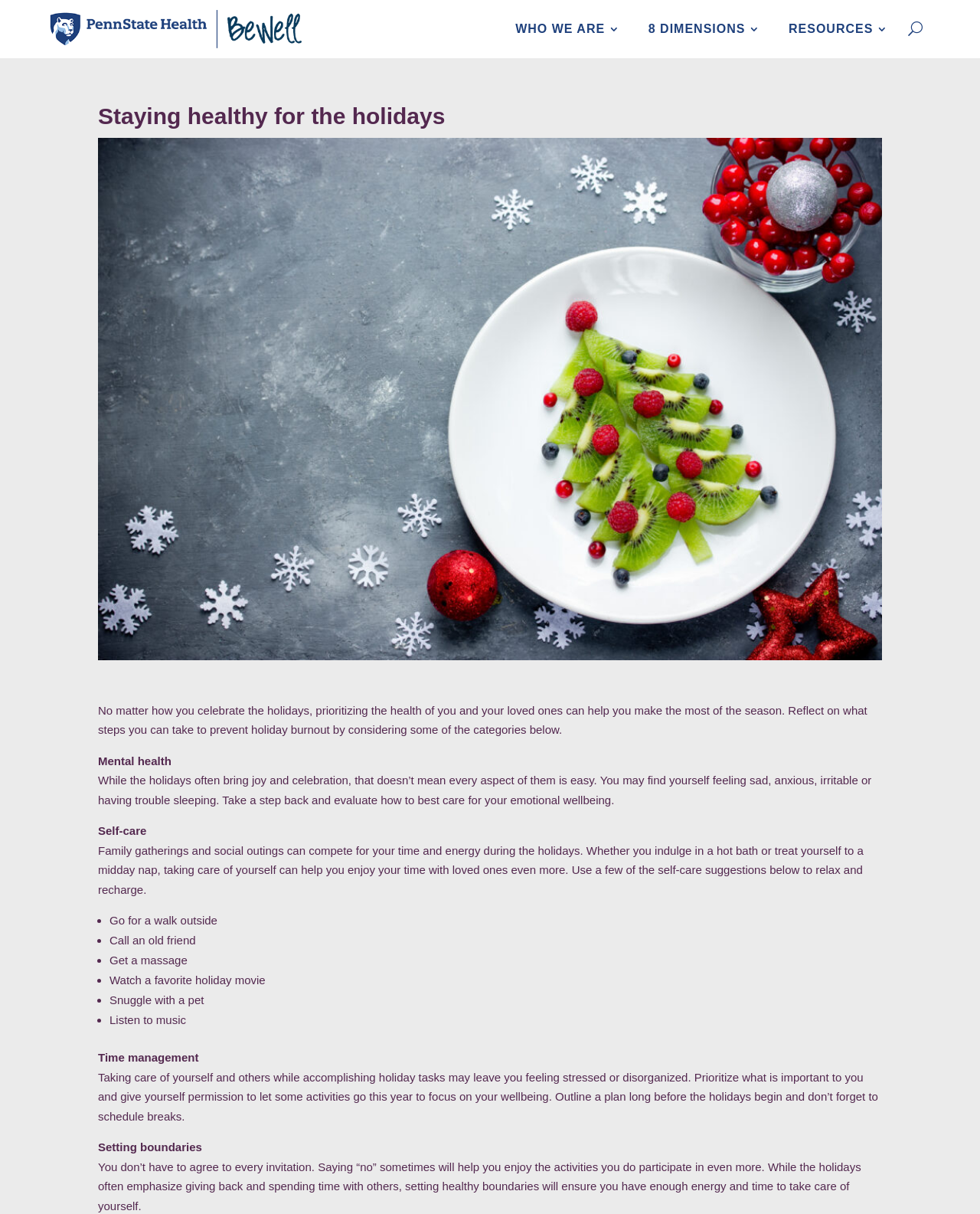Can you locate the main headline on this webpage and provide its text content?

Staying healthy for the holidays